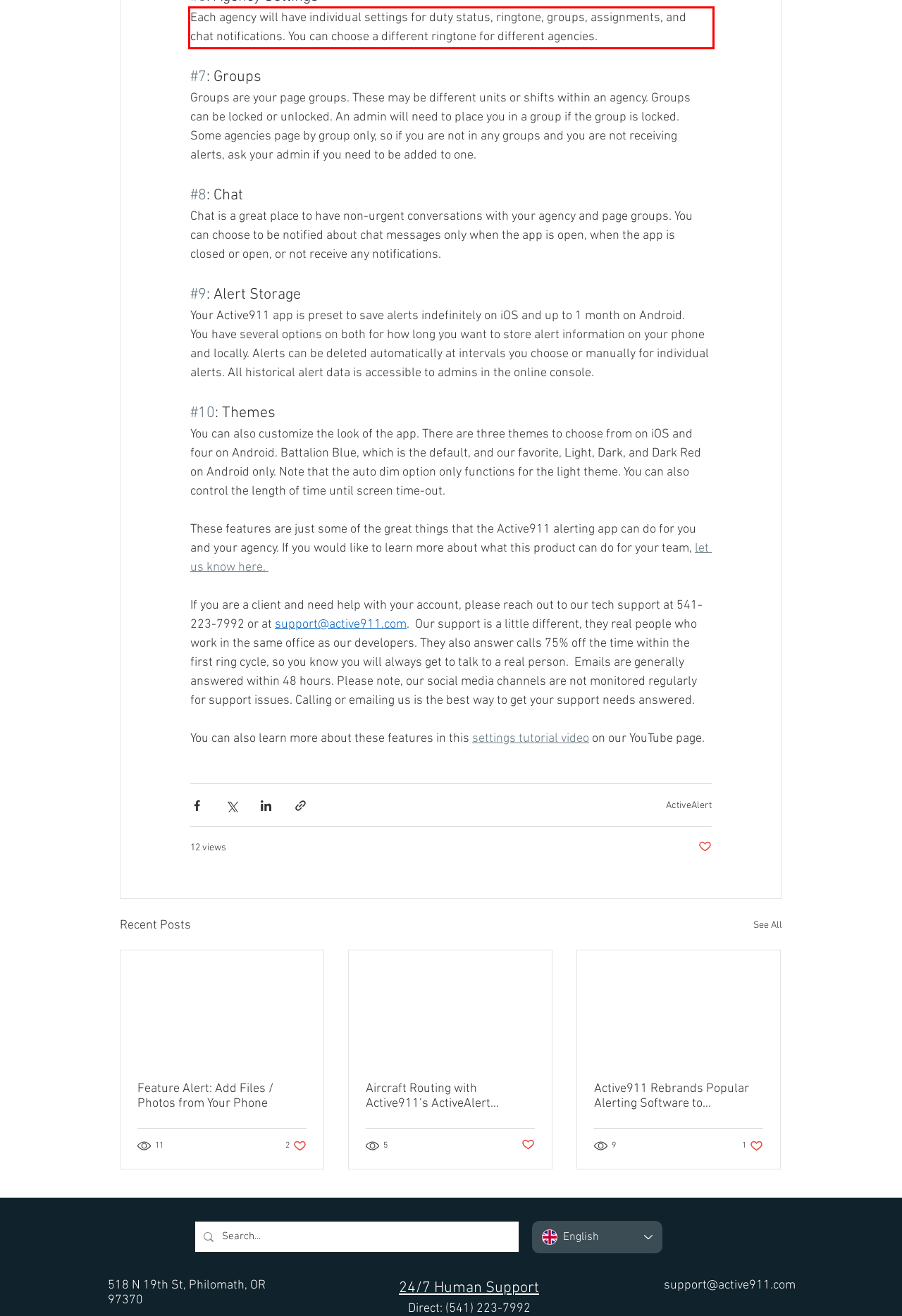You are provided with a screenshot of a webpage featuring a red rectangle bounding box. Extract the text content within this red bounding box using OCR.

Each agency will have individual settings for duty status, ringtone, groups, assignments, and chat notifications. You can choose a different ringtone for different agencies.